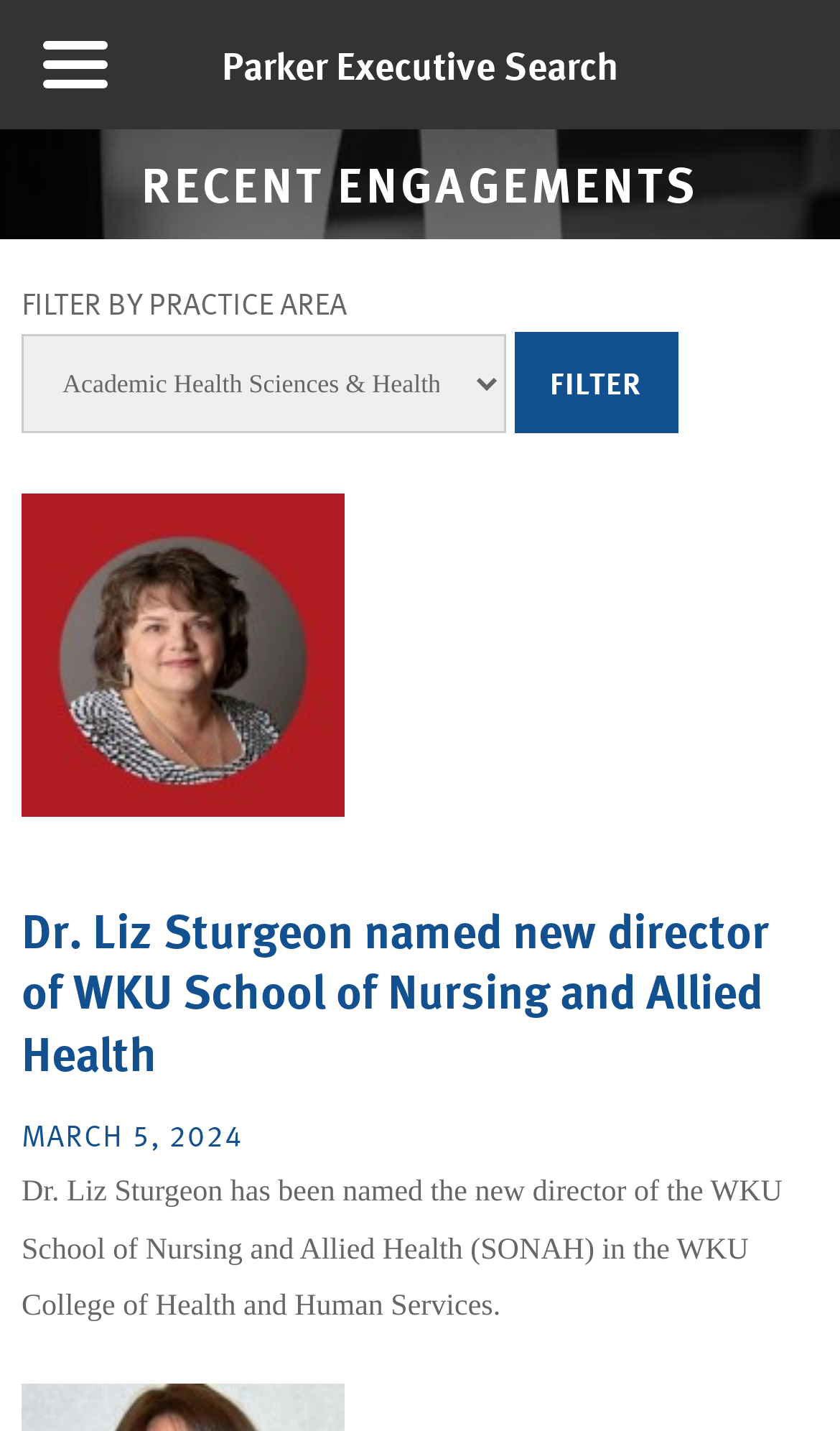Determine the coordinates of the bounding box for the clickable area needed to execute this instruction: "Filter by practice area".

[0.026, 0.233, 0.603, 0.302]